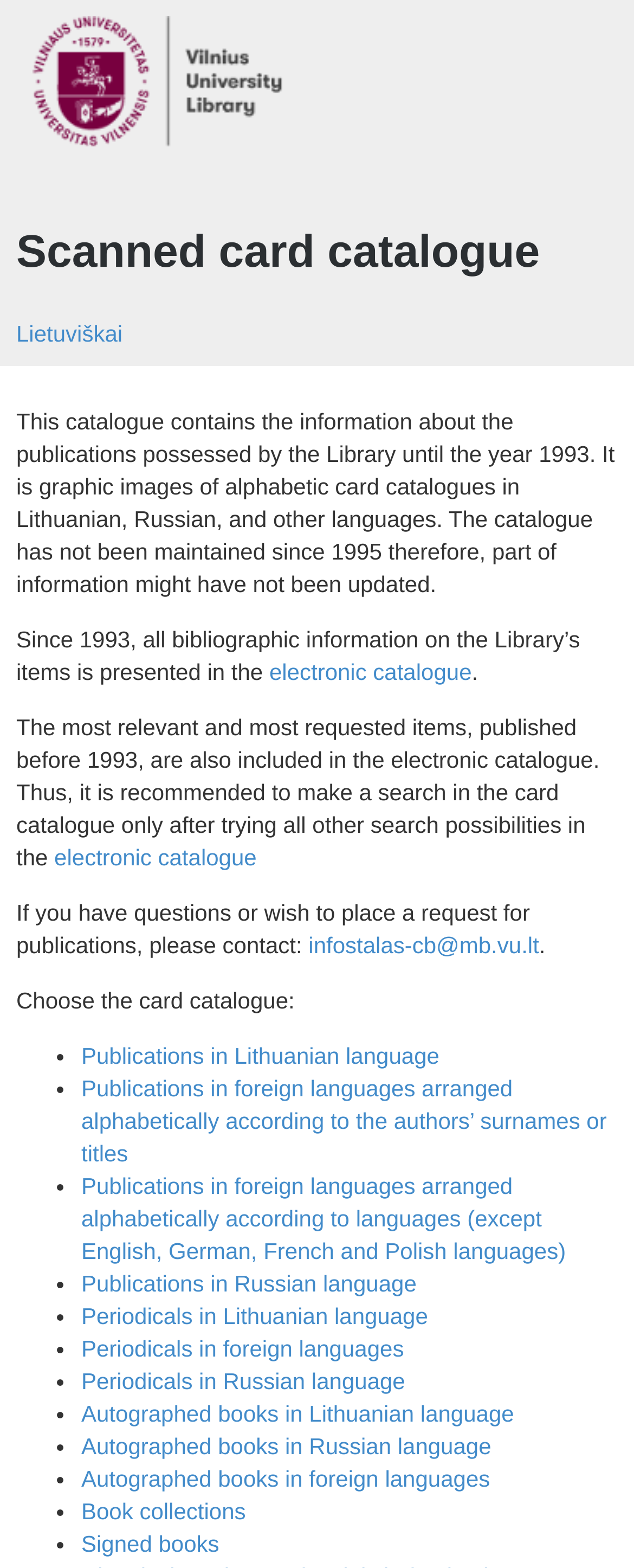Find and specify the bounding box coordinates that correspond to the clickable region for the instruction: "Browse the autographed books in foreign languages".

[0.128, 0.935, 0.773, 0.951]